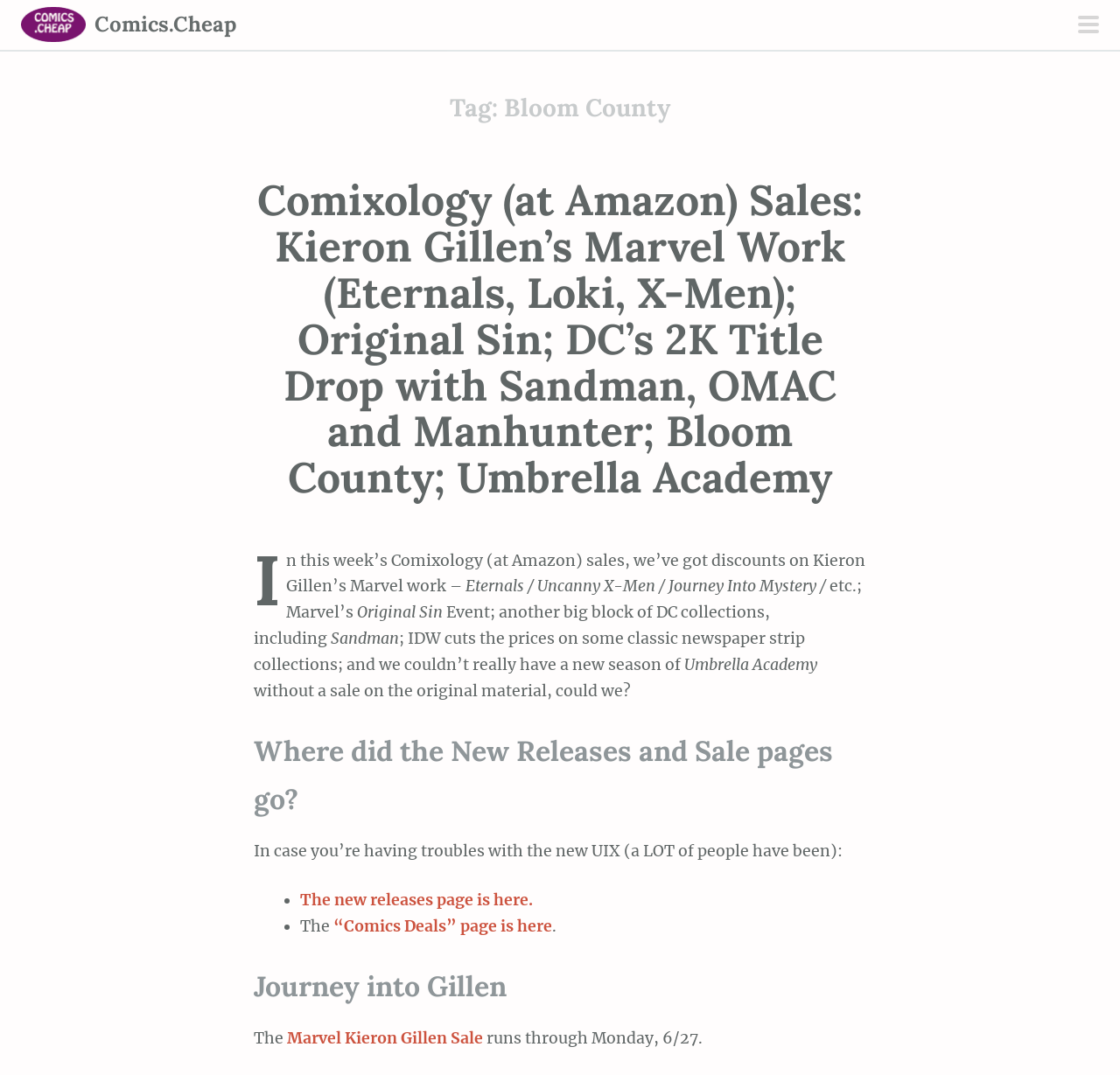Identify the bounding box for the UI element described as: "Marvel Kieron Gillen Sale". Ensure the coordinates are four float numbers between 0 and 1, formatted as [left, top, right, bottom].

[0.256, 0.957, 0.431, 0.975]